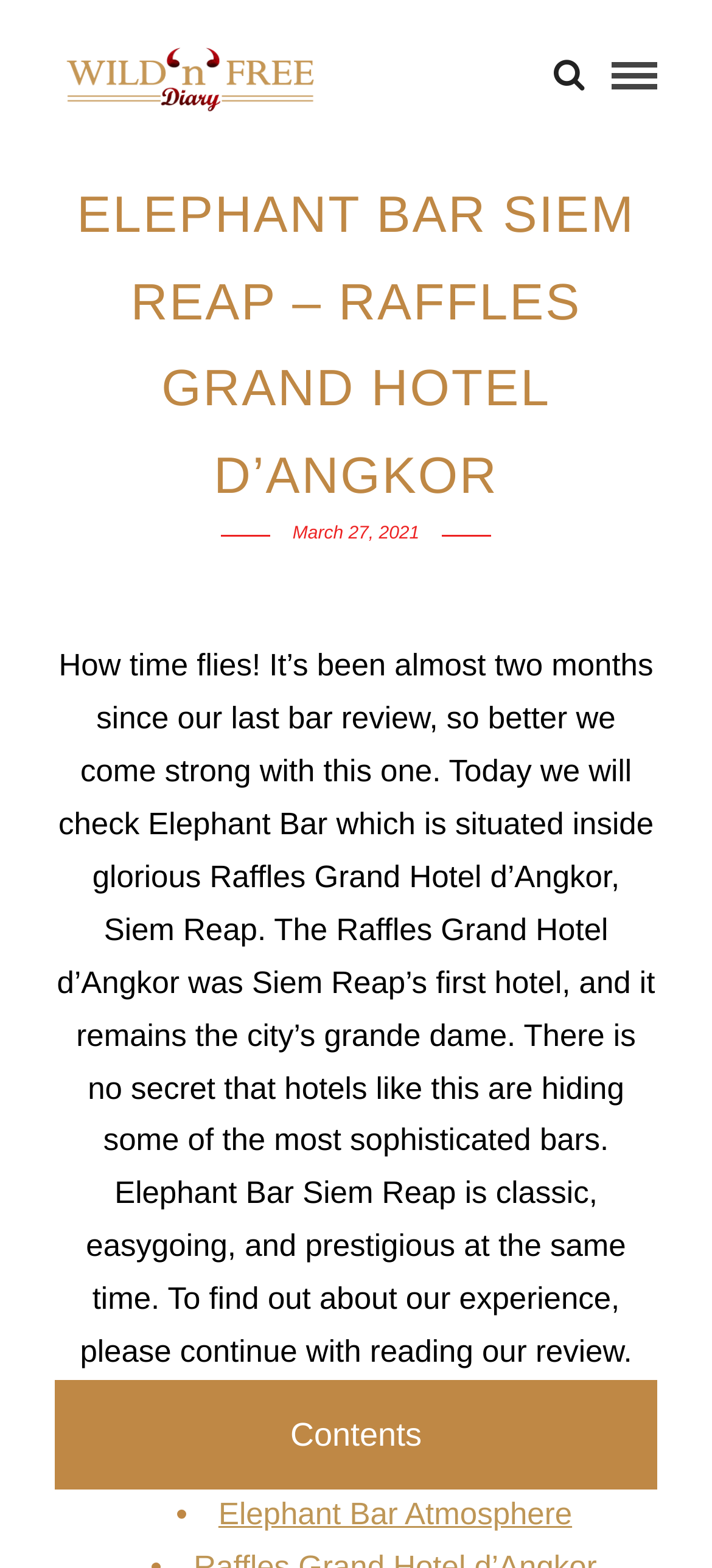Respond with a single word or short phrase to the following question: 
How long has it been since the last bar review?

almost two months